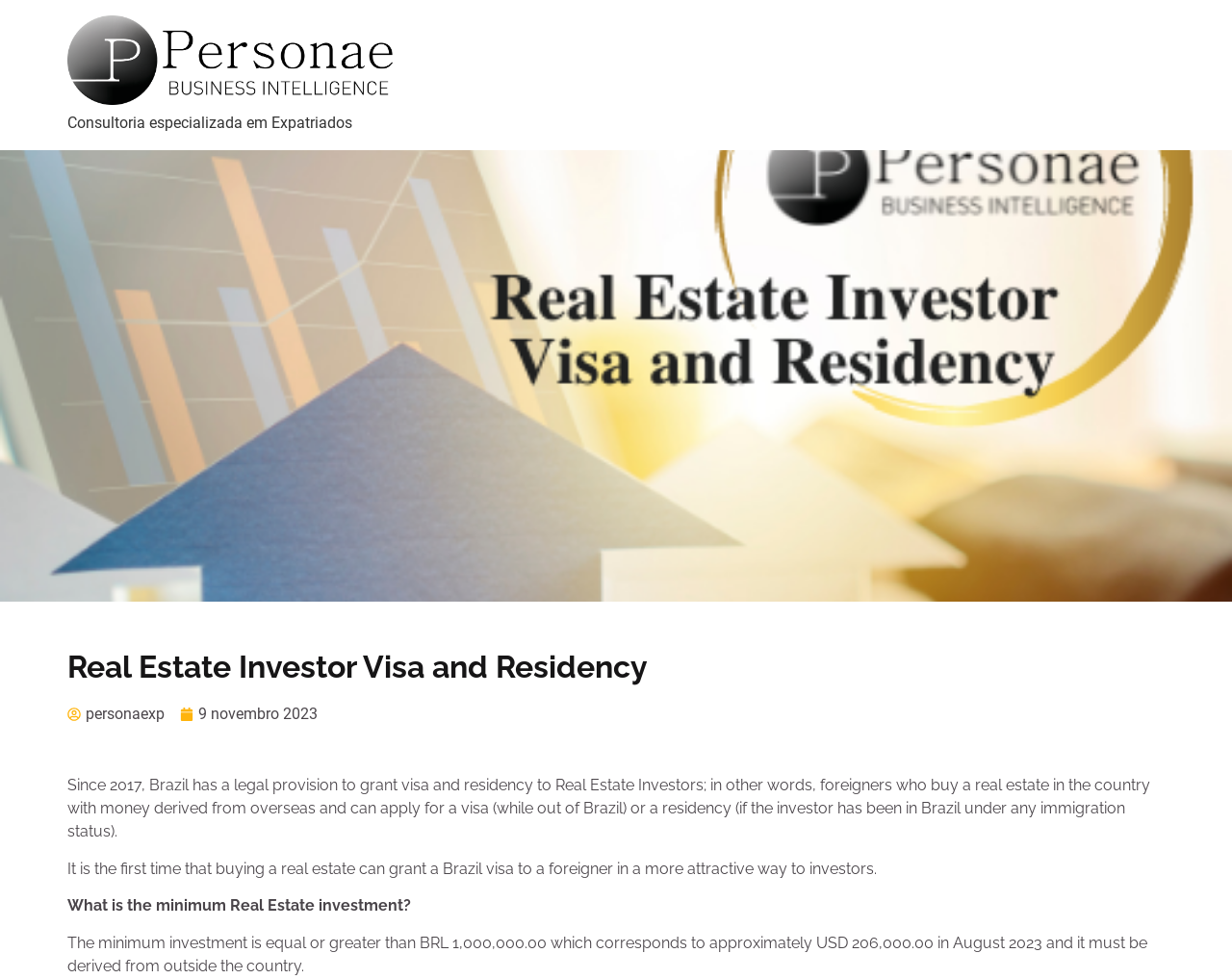Bounding box coordinates should be in the format (top-left x, top-left y, bottom-right x, bottom-right y) and all values should be floating point numbers between 0 and 1. Determine the bounding box coordinate for the UI element described as: alt="Personae Business Intelligence"

[0.055, 0.016, 0.322, 0.114]